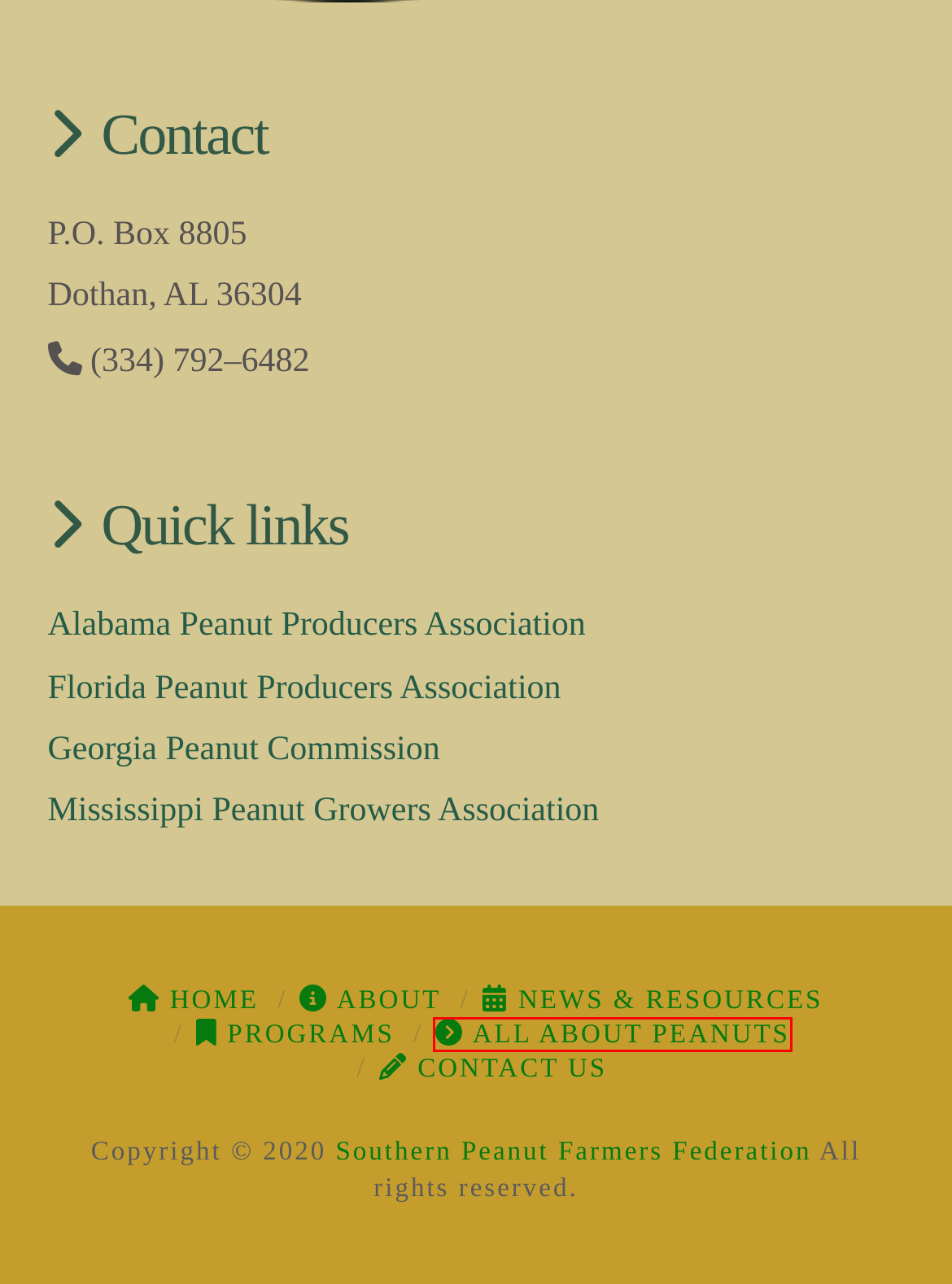Observe the screenshot of a webpage with a red bounding box highlighting an element. Choose the webpage description that accurately reflects the new page after the element within the bounding box is clicked. Here are the candidates:
A. Mississippi Peanut Growers Association – Just another WordPress site
B. All About Peanuts | Southern Peanut Farmers
C. Peanut Leadership Academy Class XIII hosts first session | Southern Peanut Farmers
D. U.S. Peanut Federation Travels to Washington, D.C. for Spring Fly-In | Southern Peanut Farmers
E. Privacy Policy – Akismet
F. U.S. House Agriculture Committee Approves Farm Bill | Southern Peanut Farmers
G. Southern Peanut Farmers | Southern Peanut Growers Conference
H. USPF Supports Farm, Food, and National Security Act of 2024 | Southern Peanut Farmers

B